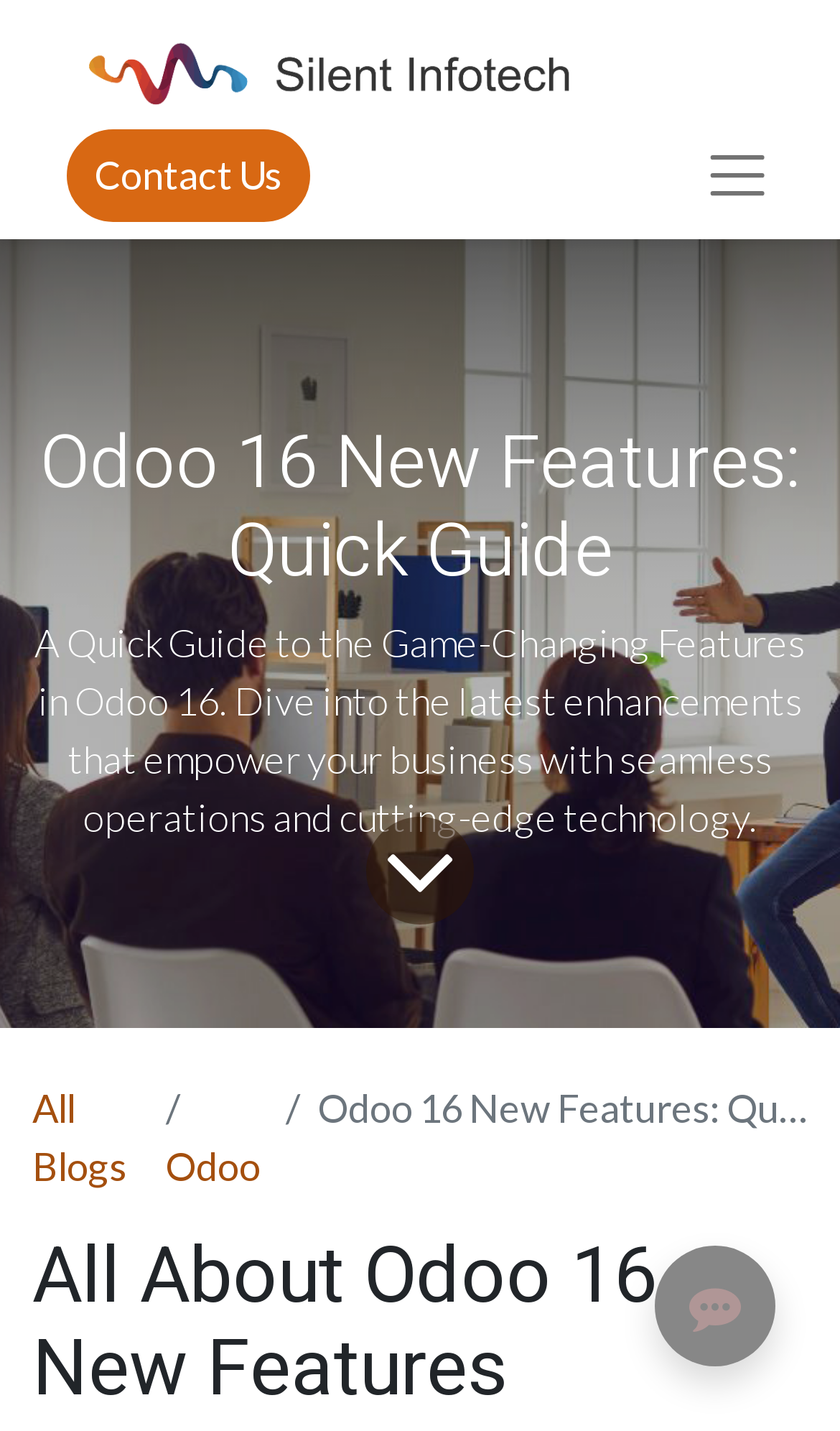What is the company name displayed on the logo?
Please use the image to deliver a detailed and complete answer.

The logo at the top left corner of the webpage has an image with the text 'Silent Infotech', which indicates the company name.